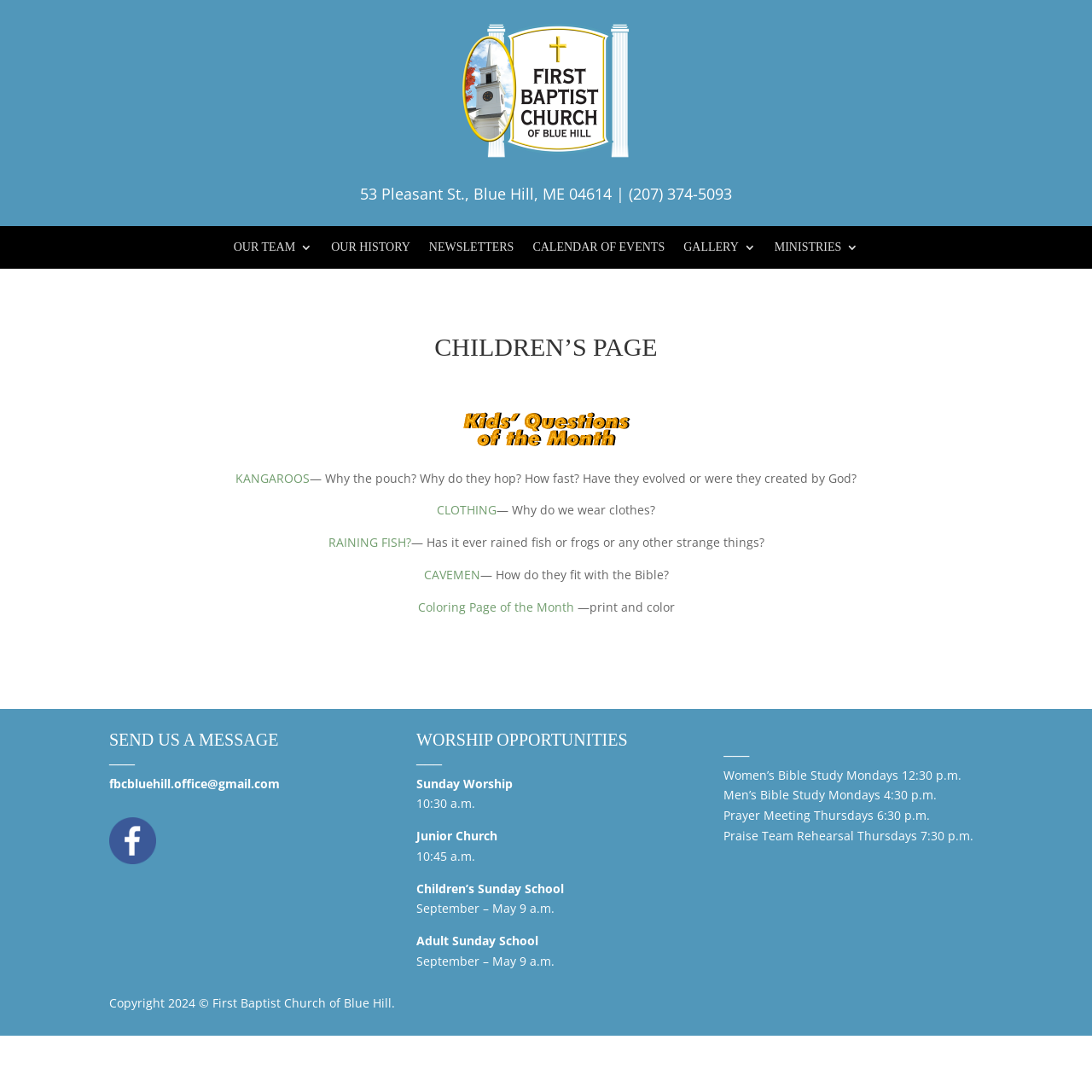Identify the bounding box coordinates for the region to click in order to carry out this instruction: "Check the 'WORSHIP OPPORTUNITIES' heading". Provide the coordinates using four float numbers between 0 and 1, formatted as [left, top, right, bottom].

[0.381, 0.669, 0.619, 0.708]